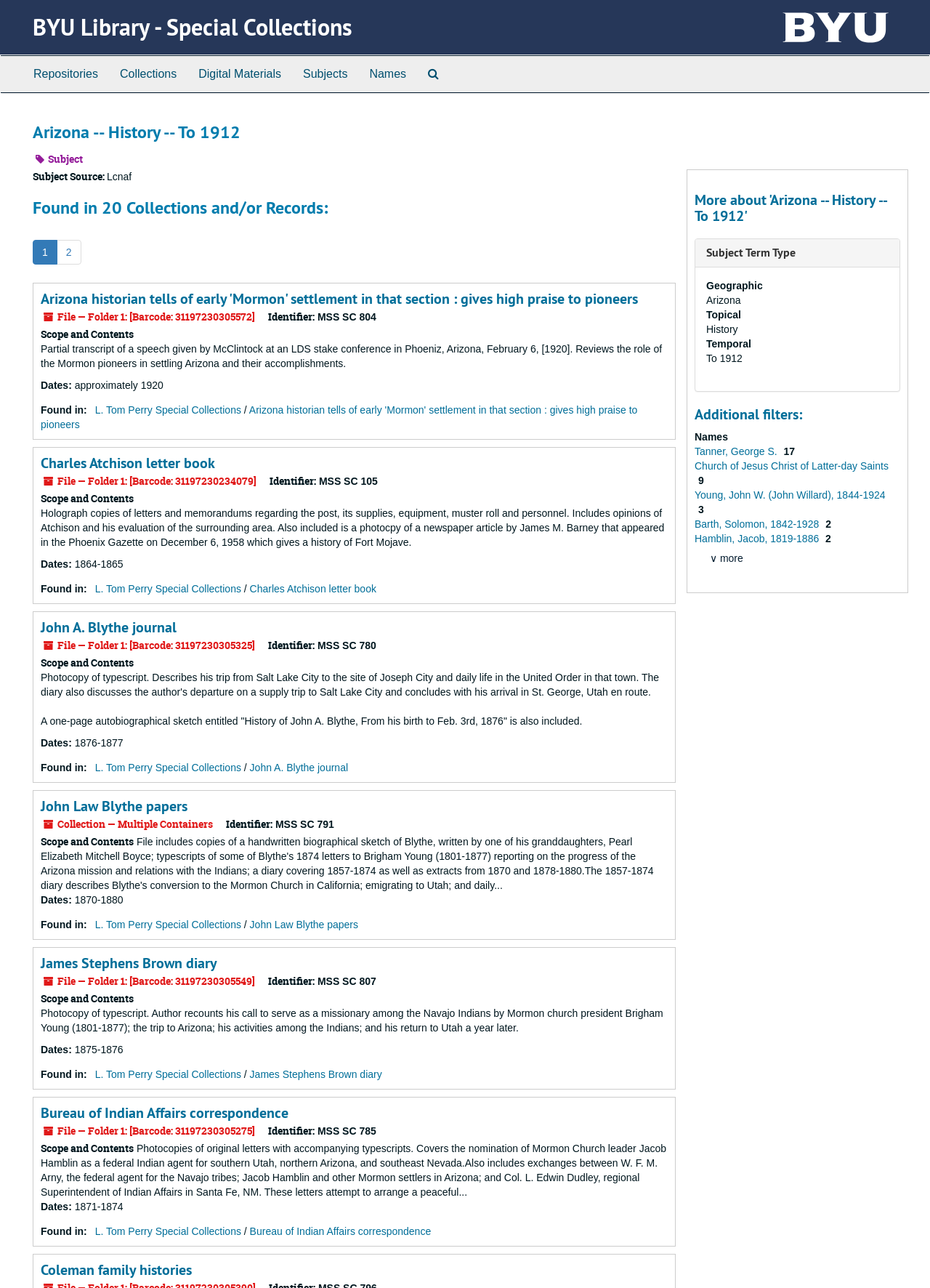Give the bounding box coordinates for this UI element: "Harlow Alliance". The coordinates should be four float numbers between 0 and 1, arranged as [left, top, right, bottom].

None